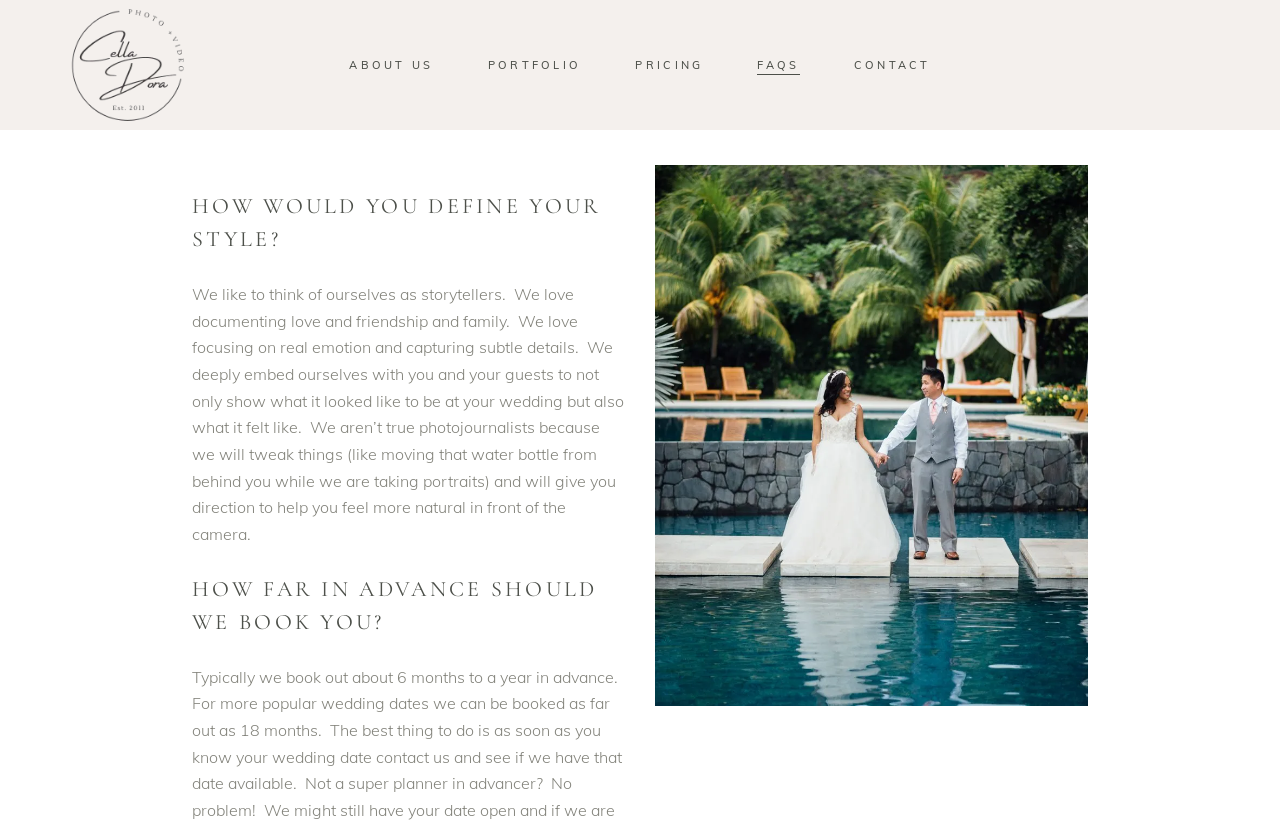Provide a single word or phrase to answer the given question: 
How far in advance should you book the wedding photographers?

Not specified